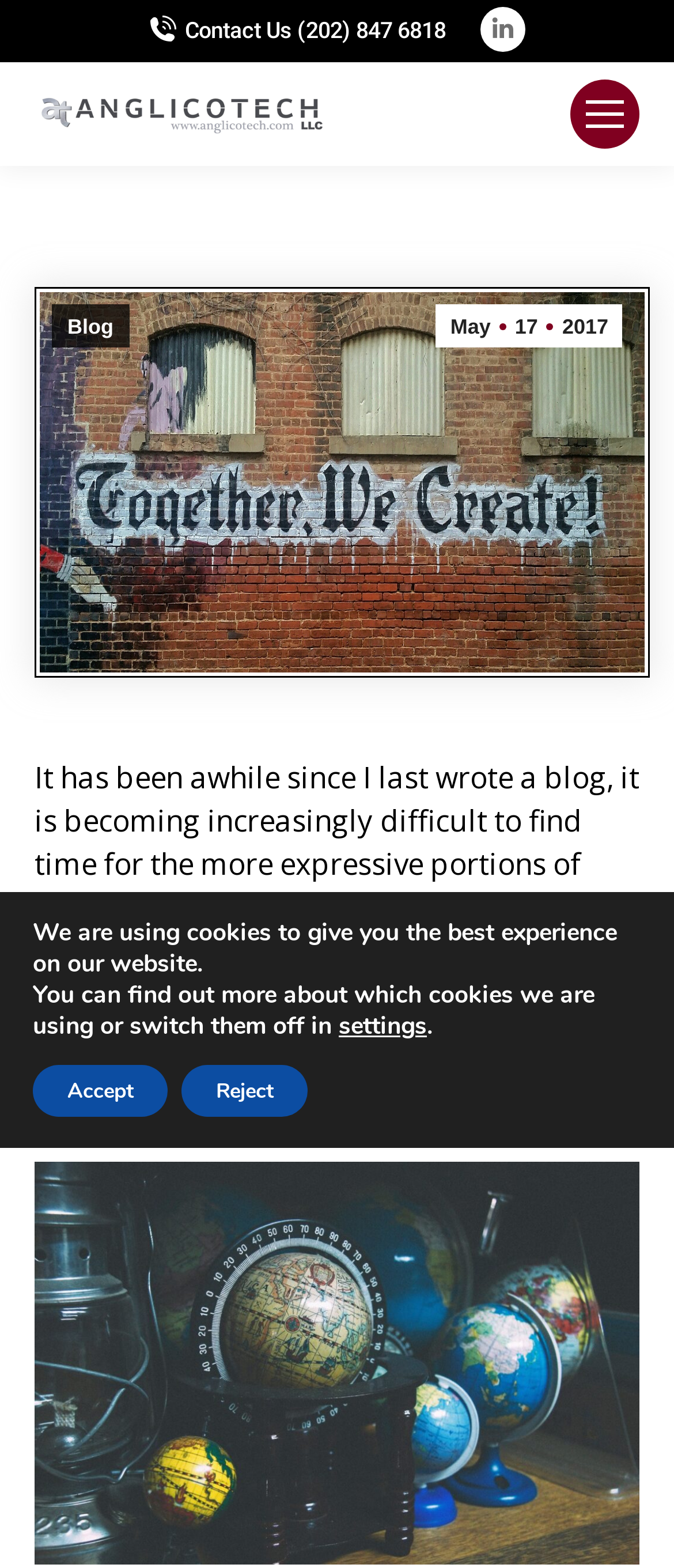Describe all the key features and sections of the webpage thoroughly.

The webpage is titled "Solidarity – Anglicotech" and has a prominent logo at the top left corner, accompanied by a link to the website's main page. At the top right corner, there are three links: "Contact Us" with a phone number, a link to the company's LinkedIn page, and a mobile menu icon.

Below the top section, there is a blog post with a title and a date "May 17, 2017" on the right side. The blog post's content is a personal reflection on the challenges of being an entrepreneur and finding time to express oneself. The text is quite lengthy and takes up most of the middle section of the page.

To the left of the blog post, there is a large image that spans almost the entire height of the page. At the bottom of the page, there is a "Go to Top" link, accompanied by a small image.

A GDPR Cookie Banner is displayed at the bottom of the page, informing users that the website uses cookies to provide the best experience. The banner includes two buttons, "Accept" and "Reject", and a link to settings to customize cookie preferences.